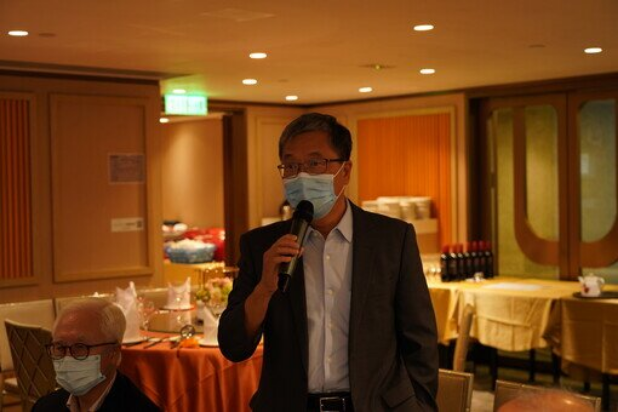Please give a concise answer to this question using a single word or phrase: 
What is the atmosphere of the event?

festive